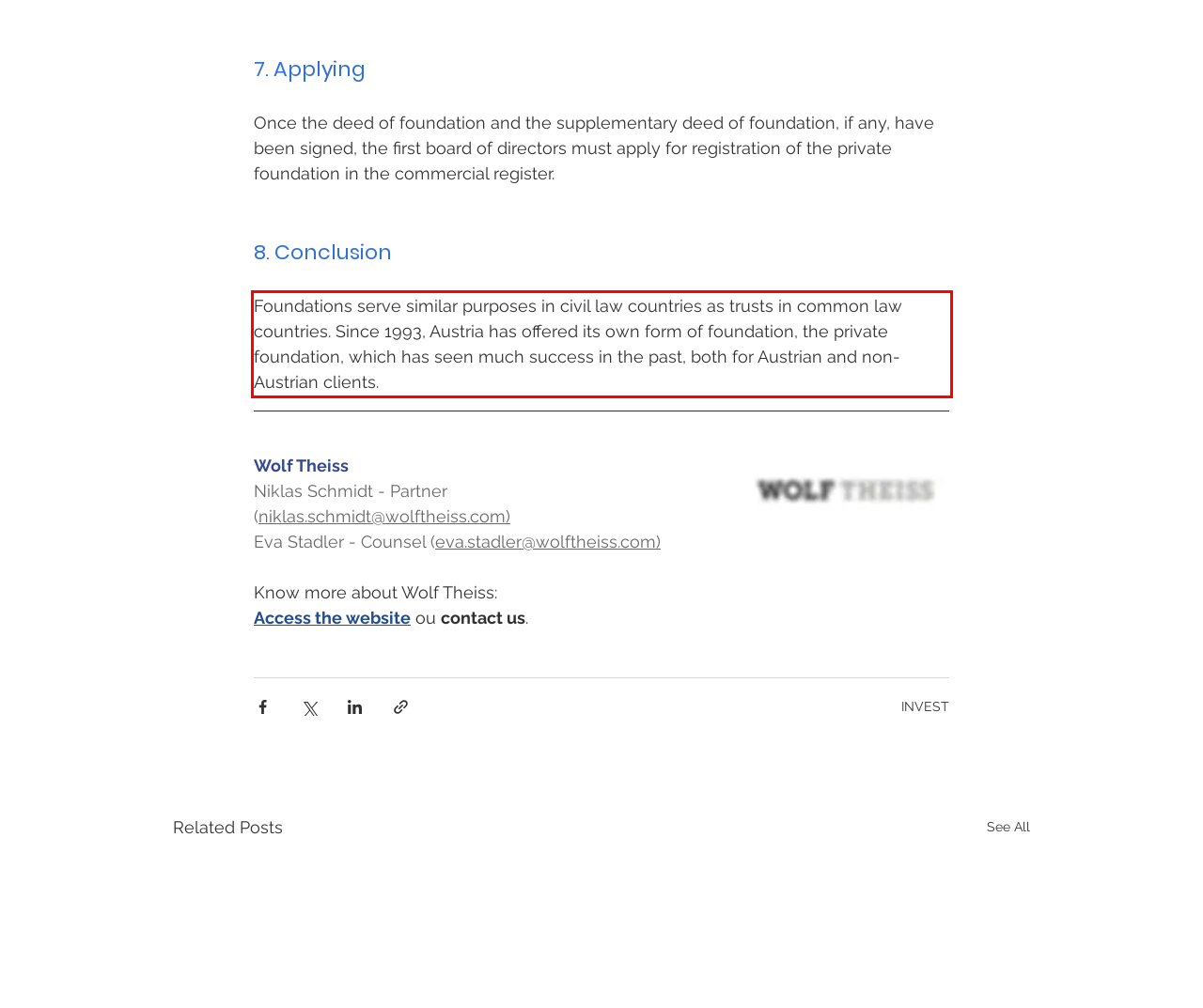Analyze the screenshot of the webpage and extract the text from the UI element that is inside the red bounding box.

Foundations serve similar purposes in civil law countries as trusts in common law countries. Since 1993, Austria has offered its own form of foundation, the private foundation, which has seen much success in the past, both for Austrian and non-Austrian clients.